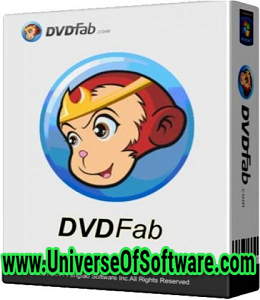Offer a detailed narrative of what is shown in the image.

This image features the packaging design for DVDFab v12.0.7.8 (x64) + Fix, showcasing its distinctive logo. The logo prominently displays a cartoon monkey character with a crown, symbolizing the software’s prowess in DVD ripping and conversion. Below the logo, the text "DVDFab" is clearly visible, indicating the brand name. Additionally, the image includes the website "www.UniverseOfSoftware.com," suggesting a source for downloading the software. This version promises to deliver powerful features for managing DVDs, including compatibility improvements and a user-friendly interface. The overall design conveys a modern and inviting aesthetic, appealing to users looking for reliable DVD software solutions.